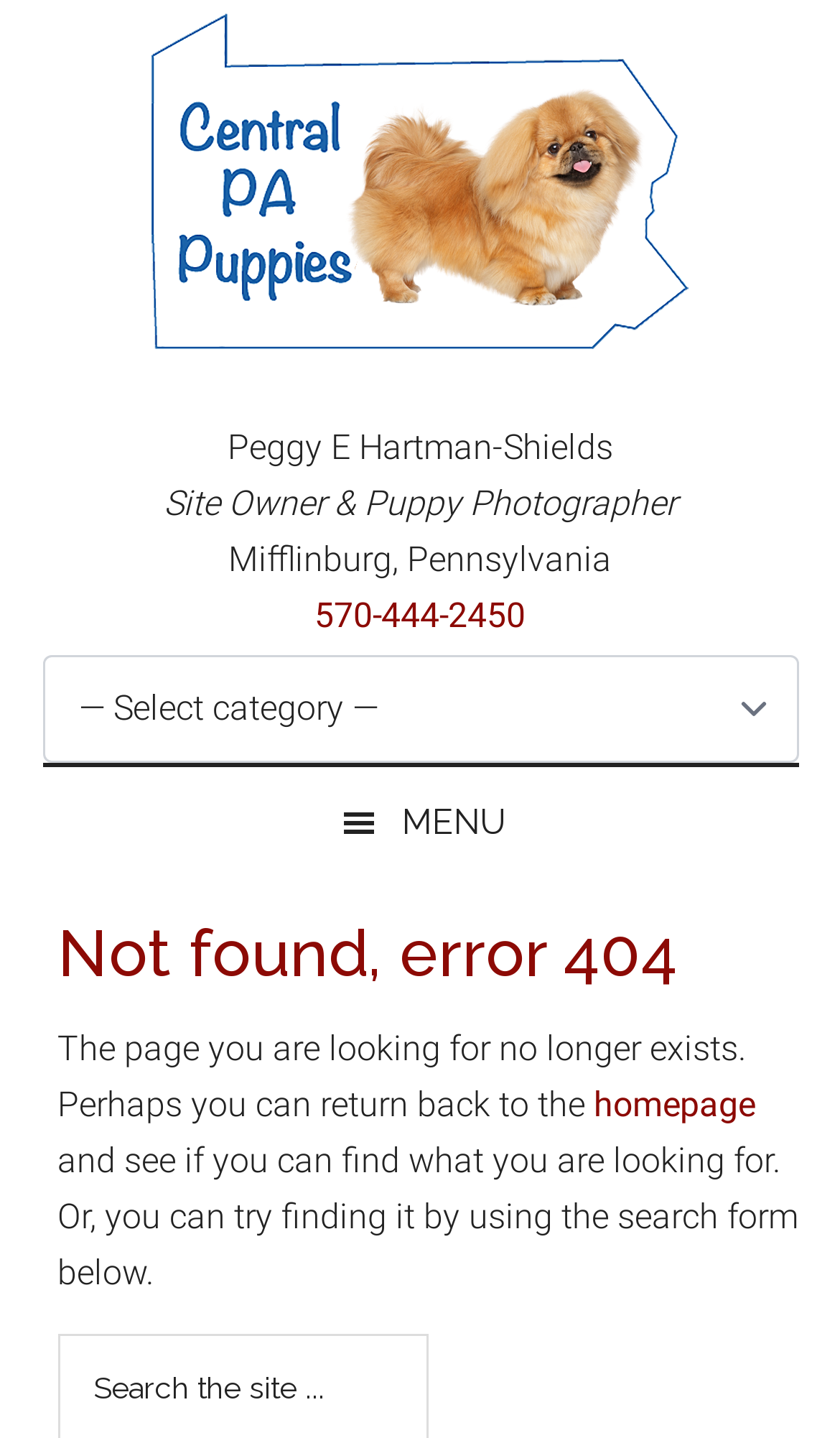Give a one-word or one-phrase response to the question:
What is the location of the puppy breeder?

Mifflinburg, Pennsylvania